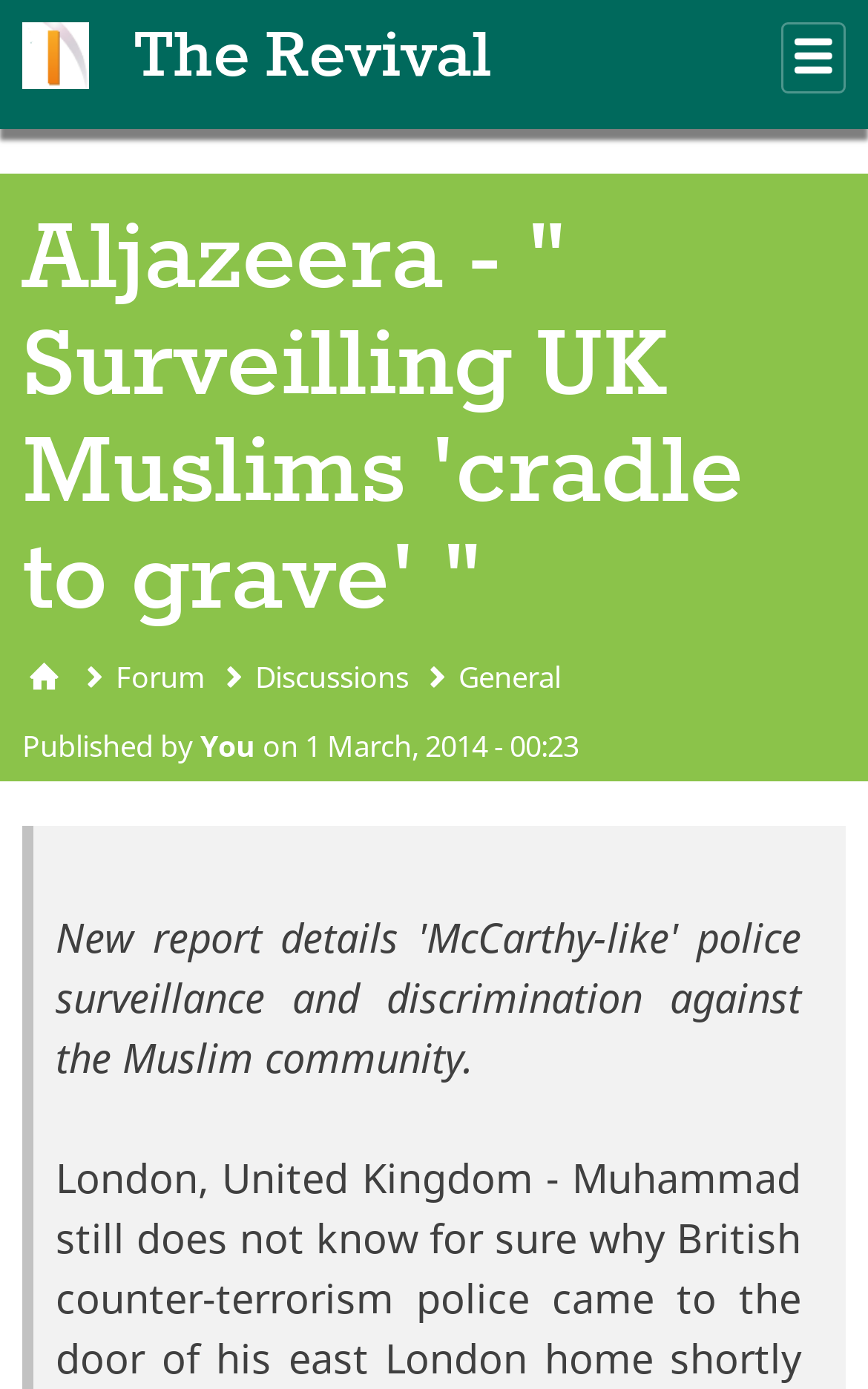Respond to the following query with just one word or a short phrase: 
What is the section of the website?

The Revival